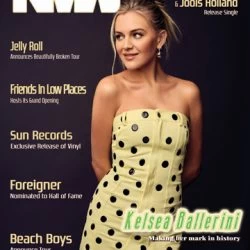Offer an in-depth caption for the image presented.

The image features the cover of a publication celebrating the 2024 NMA (New Music Awards). Prominently displayed is country artist Kelsea Ballerini, who is noted for "Making her mark in history." Kelsea is dressed in a striking polka dot dress that captures attention against a bold backdrop. The cover also highlights other notable mentions, including references to Jelly Roll, Friends in Low Places, Sun Records, Foreigner, and the Beach Boys, showcasing a mix of contemporary and classic music. This edition is likely focused on honoring achievements in the music industry, with a particular emphasis on nominating and celebrating artists.